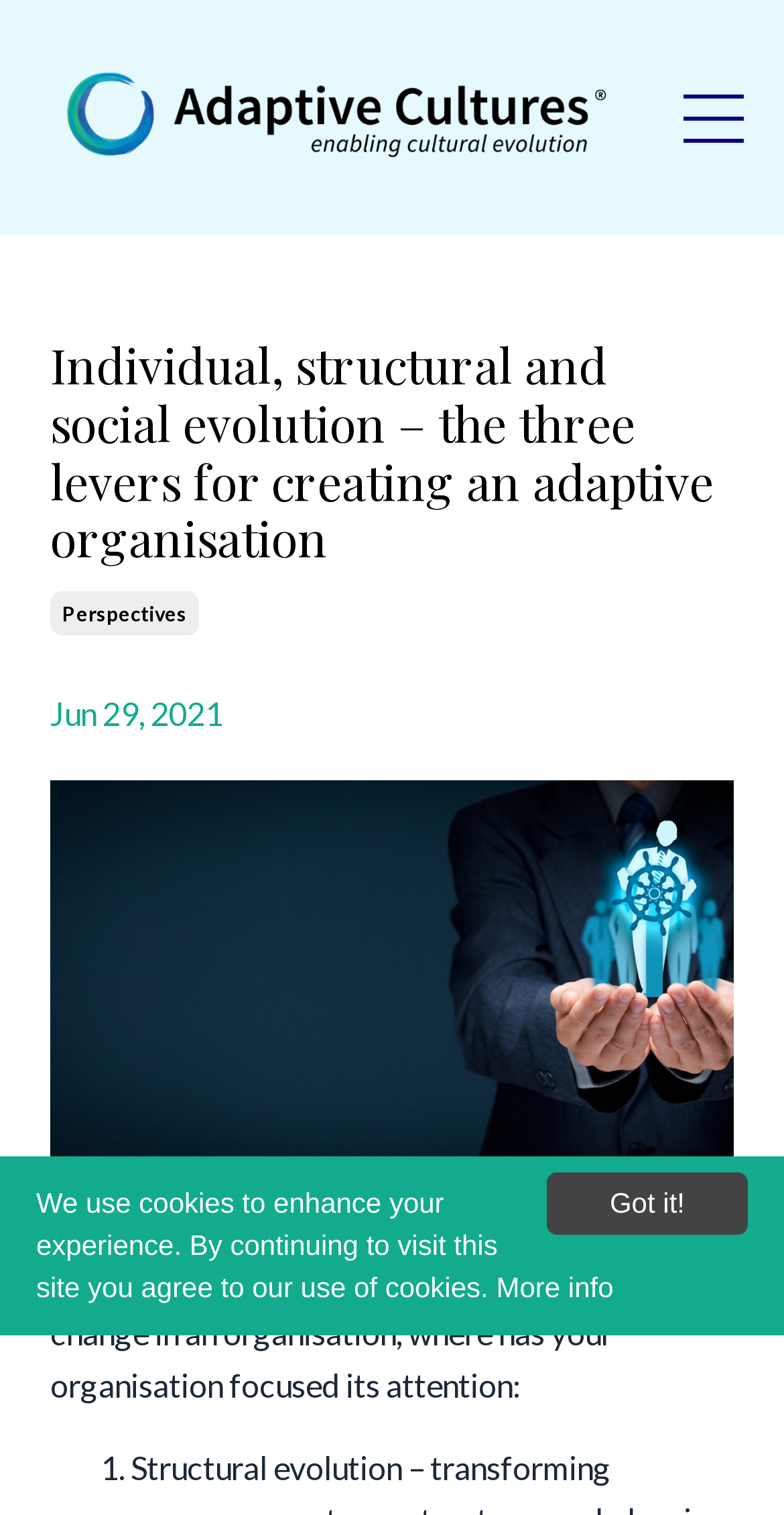Please find and give the text of the main heading on the webpage.

Individual, structural and social evolution – the three levers for creating an adaptive organisation